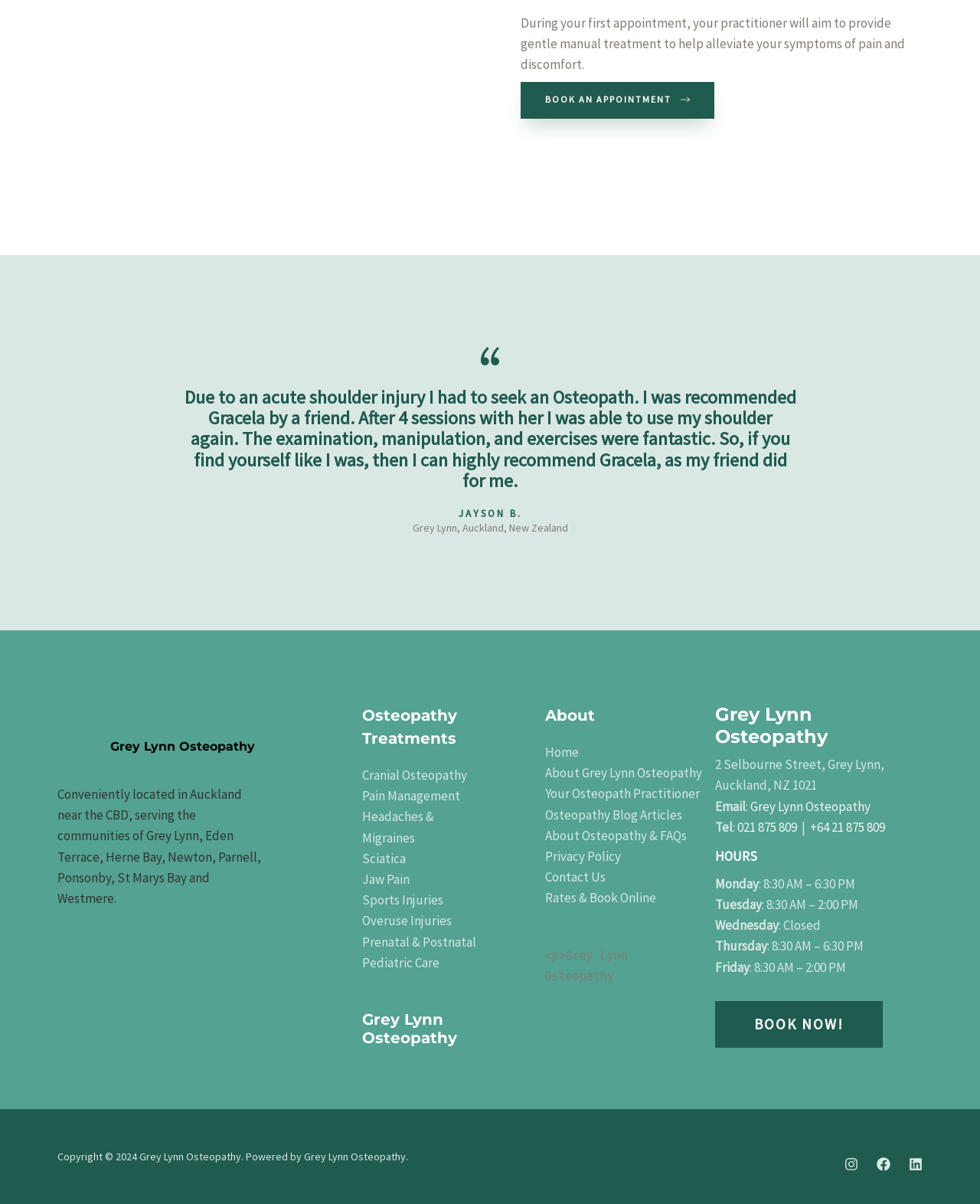Can you determine the bounding box coordinates of the area that needs to be clicked to fulfill the following instruction: "Book now"?

[0.729, 0.831, 0.901, 0.87]